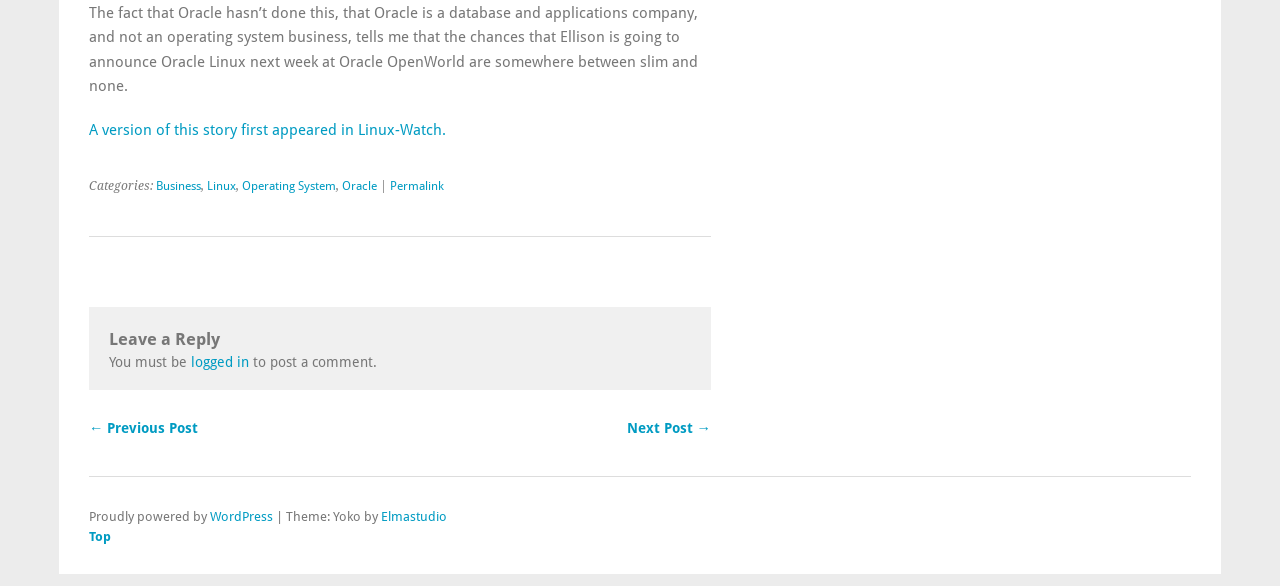Please identify the coordinates of the bounding box that should be clicked to fulfill this instruction: "View next post".

[0.49, 0.717, 0.555, 0.744]